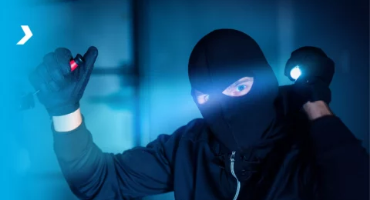What is the individual holding in one hand?
Please answer the question with a single word or phrase, referencing the image.

a small knife